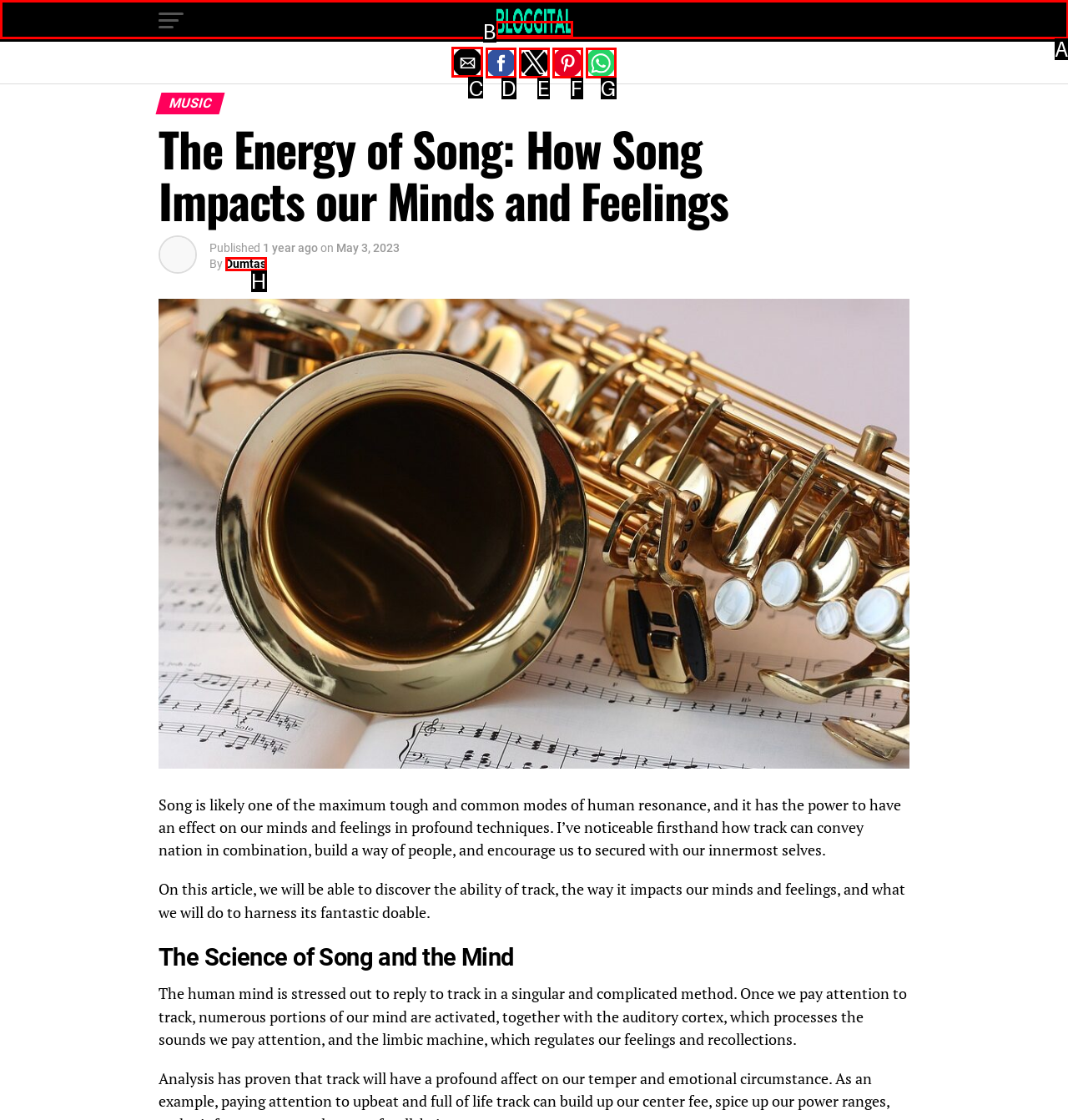Find the HTML element to click in order to complete this task: Order a copy of the book from Amazon
Answer with the letter of the correct option.

None